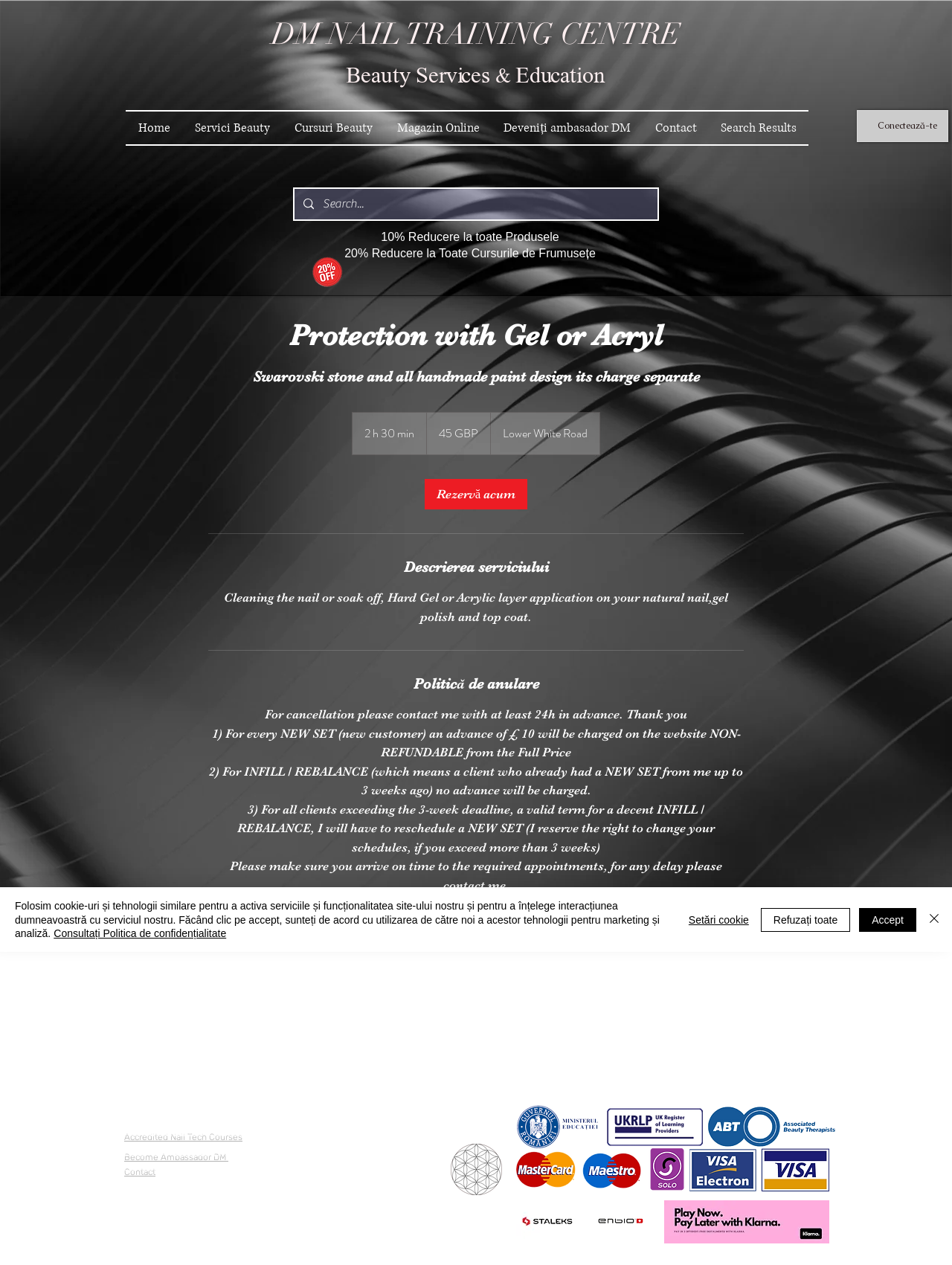Locate the bounding box of the UI element defined by this description: "Accredited Nail Tech Courses". The coordinates should be given as four float numbers between 0 and 1, formatted as [left, top, right, bottom].

[0.13, 0.892, 0.255, 0.9]